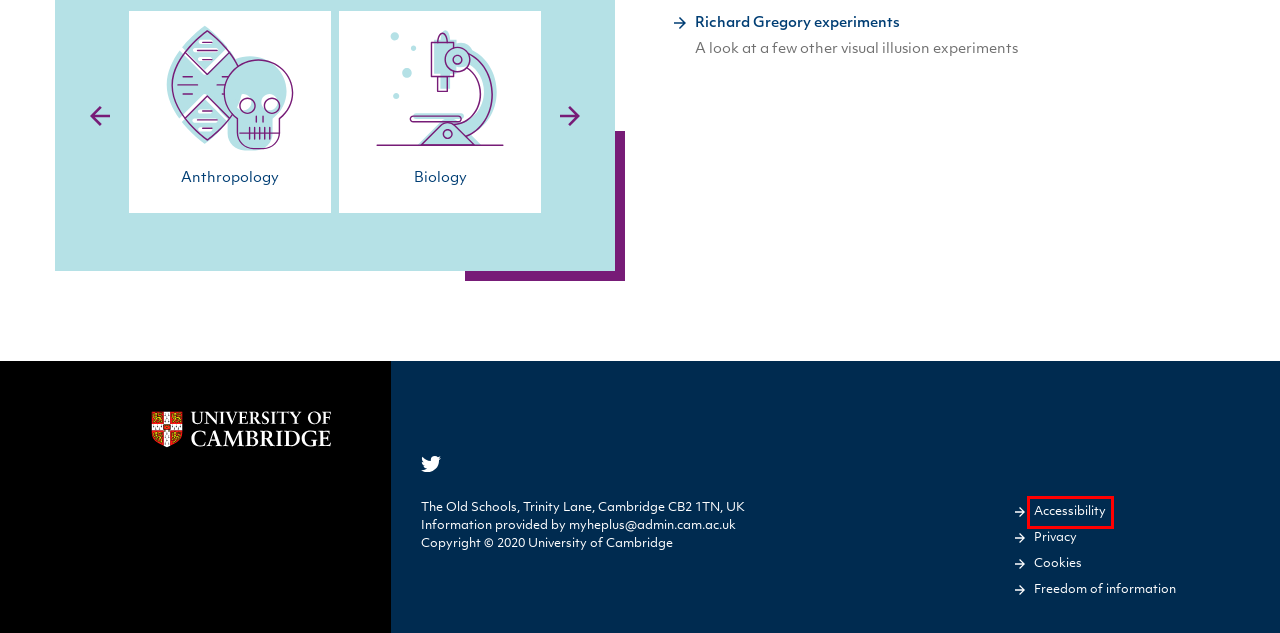Please examine the screenshot provided, which contains a red bounding box around a UI element. Select the webpage description that most accurately describes the new page displayed after clicking the highlighted element. Here are the candidates:
A. Anthropology | HE+
B. Freedom of Information | Information Compliance
C. Biology | HE+
D. Linguistics | HE+
E. Cookies | University of Cambridge
F. Accessibility statement for the University of Cambridge | University of Cambridge
G. Privacy policy | University of Cambridge
H. Law | HE+

F